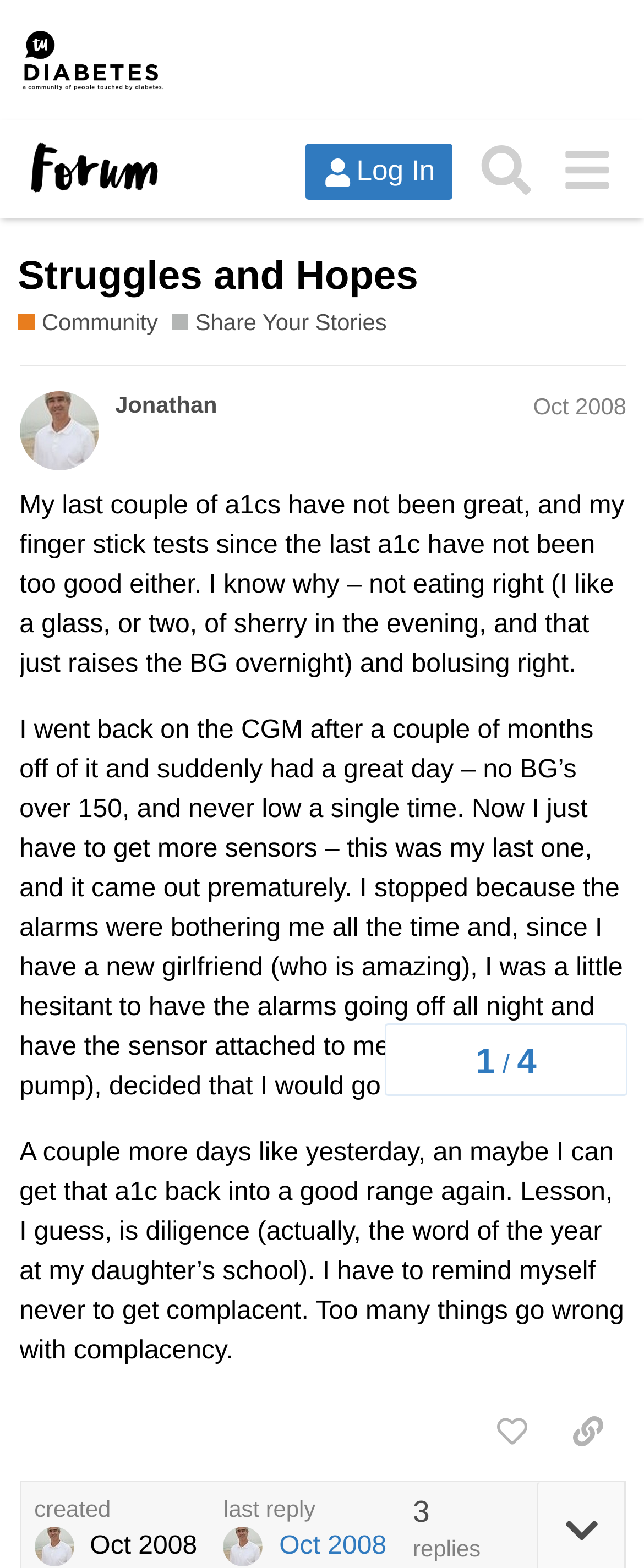Analyze the image and deliver a detailed answer to the question: What is the name of the forum?

The name of the forum can be found in the header section of the webpage, where it is written as 'TuDiabetes Forum' in a link element.